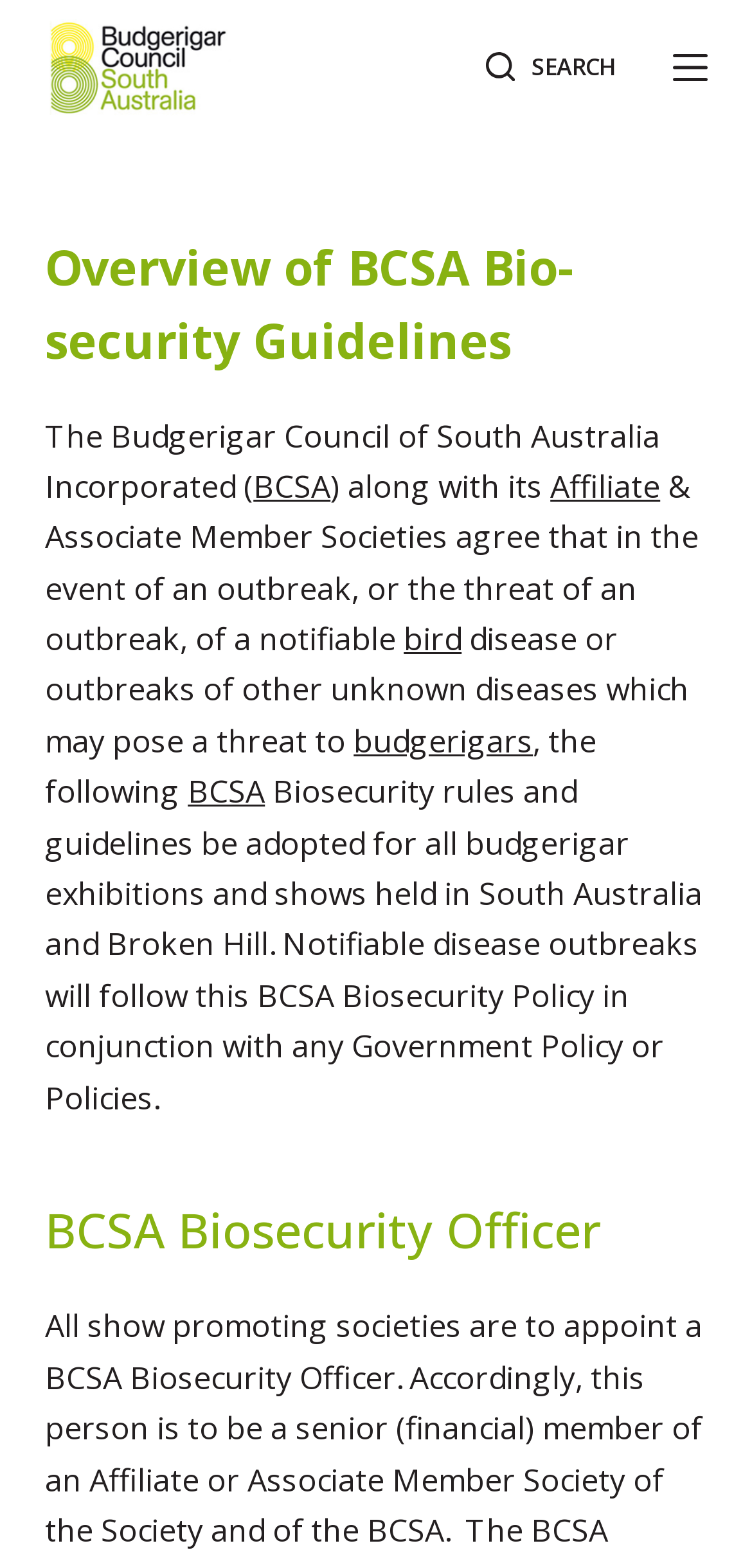Please provide a comprehensive response to the question below by analyzing the image: 
What is the relationship between the BCSA and its Affiliate and Associate Member Societies?

I found the answer by reading the text that describes the agreement between the BCSA and its Affiliate and Associate Member Societies, which states that they agree to follow the BCSA Biosecurity Policy in the event of an outbreak or threat of an outbreak of a notifiable bird disease.